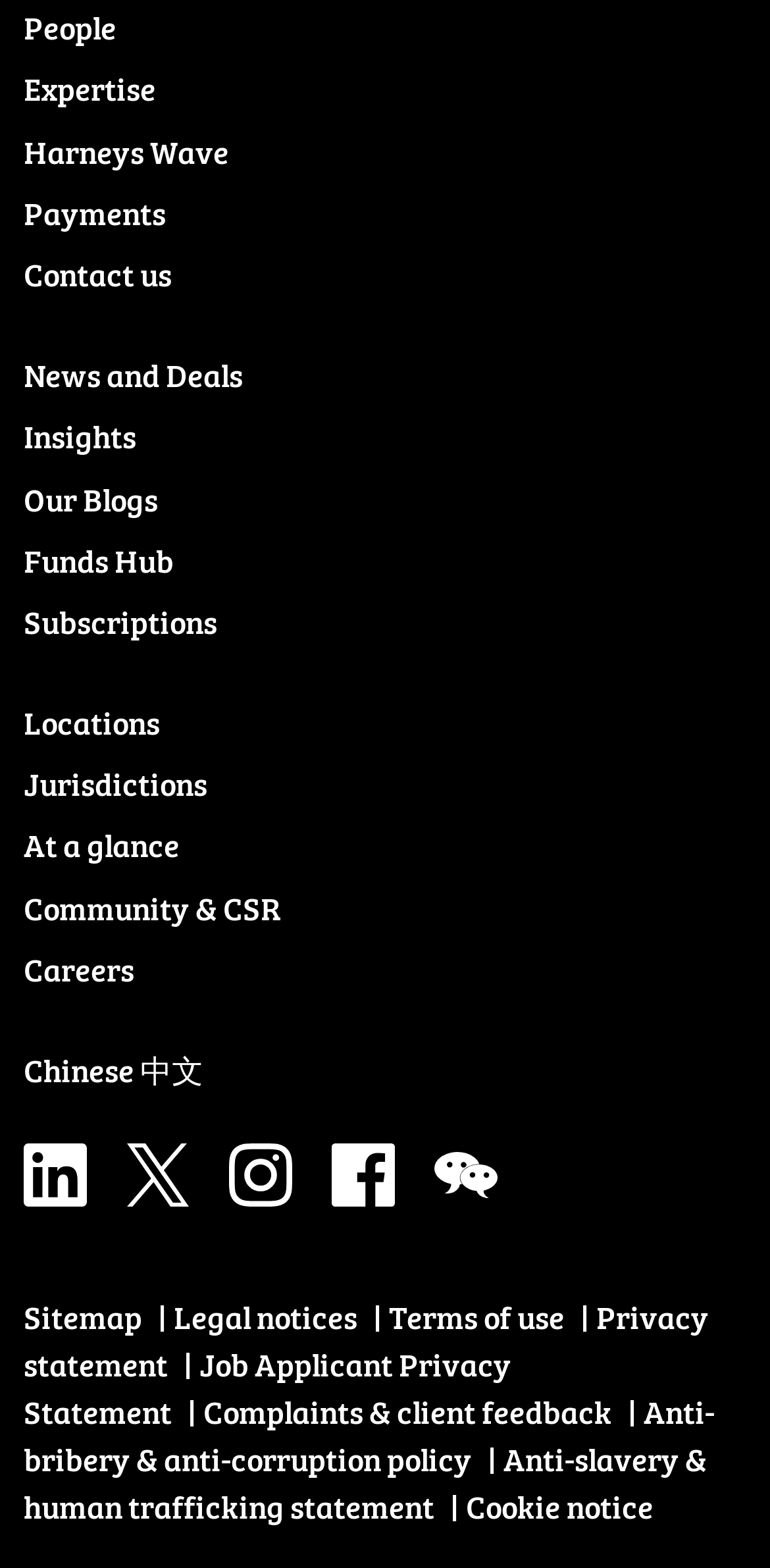Determine the bounding box coordinates for the area you should click to complete the following instruction: "Click on People".

[0.031, 0.0, 0.938, 0.029]